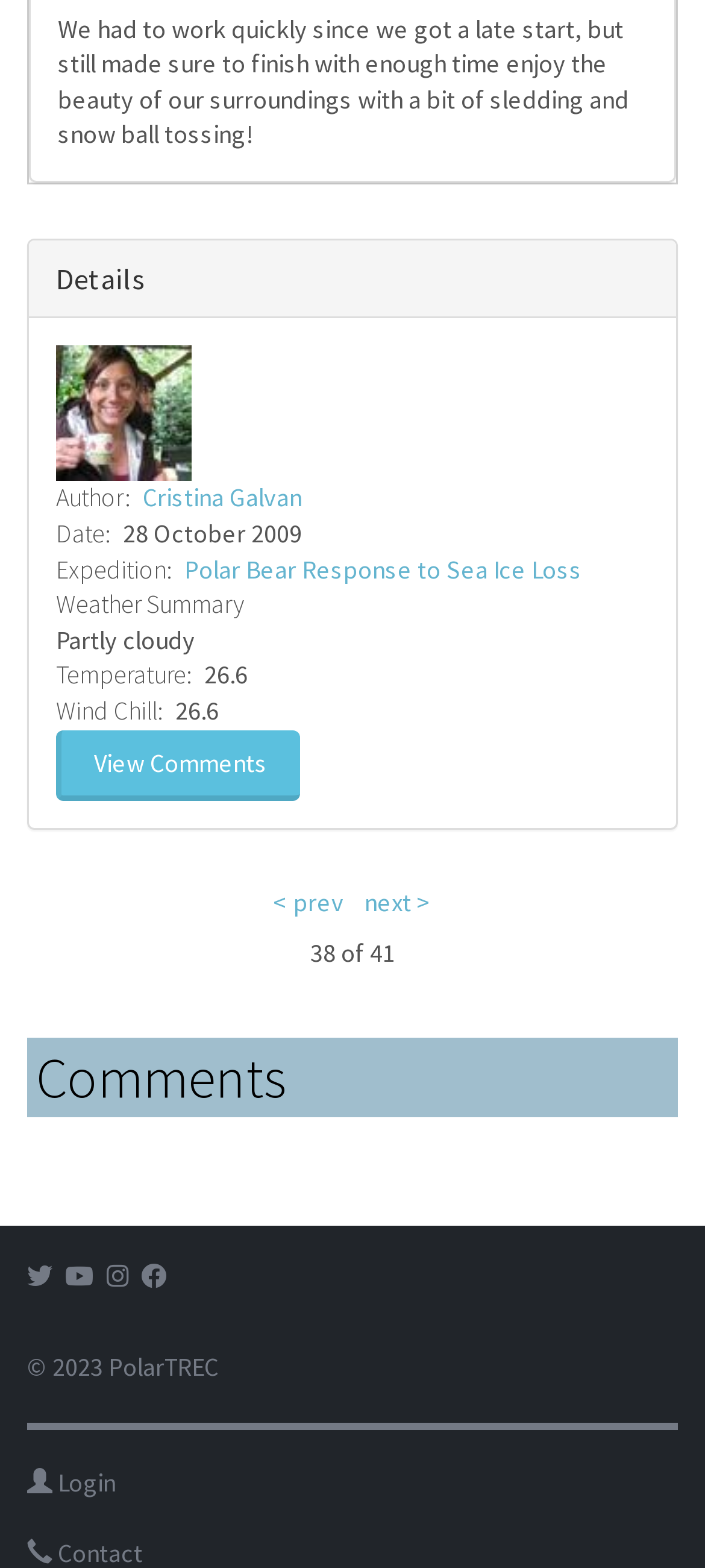What is the author of this journal?
Answer the question with a single word or phrase derived from the image.

Cristina Galvan